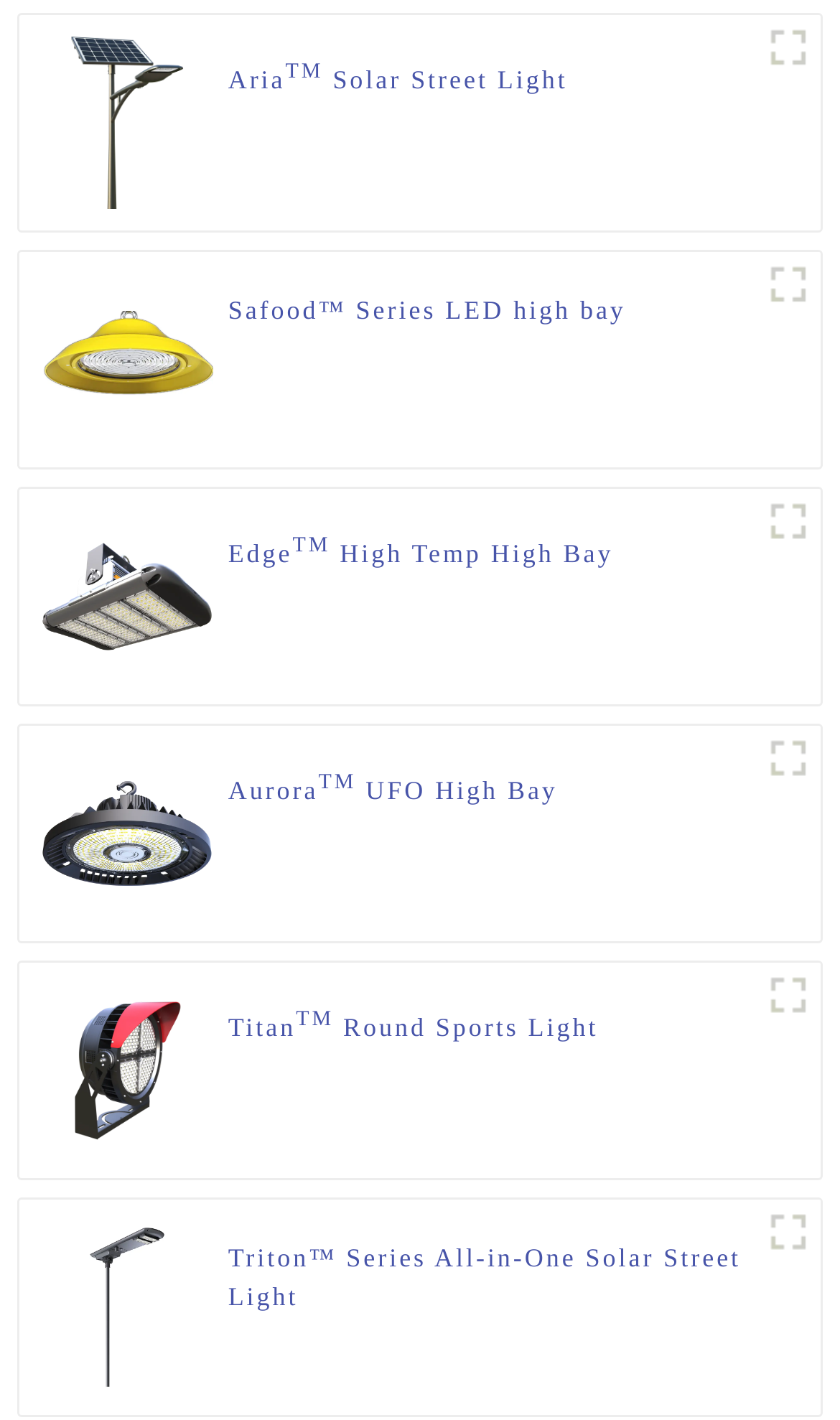What is the product name in the first figure?
Using the visual information, reply with a single word or short phrase.

AriaTM Solar Street Light